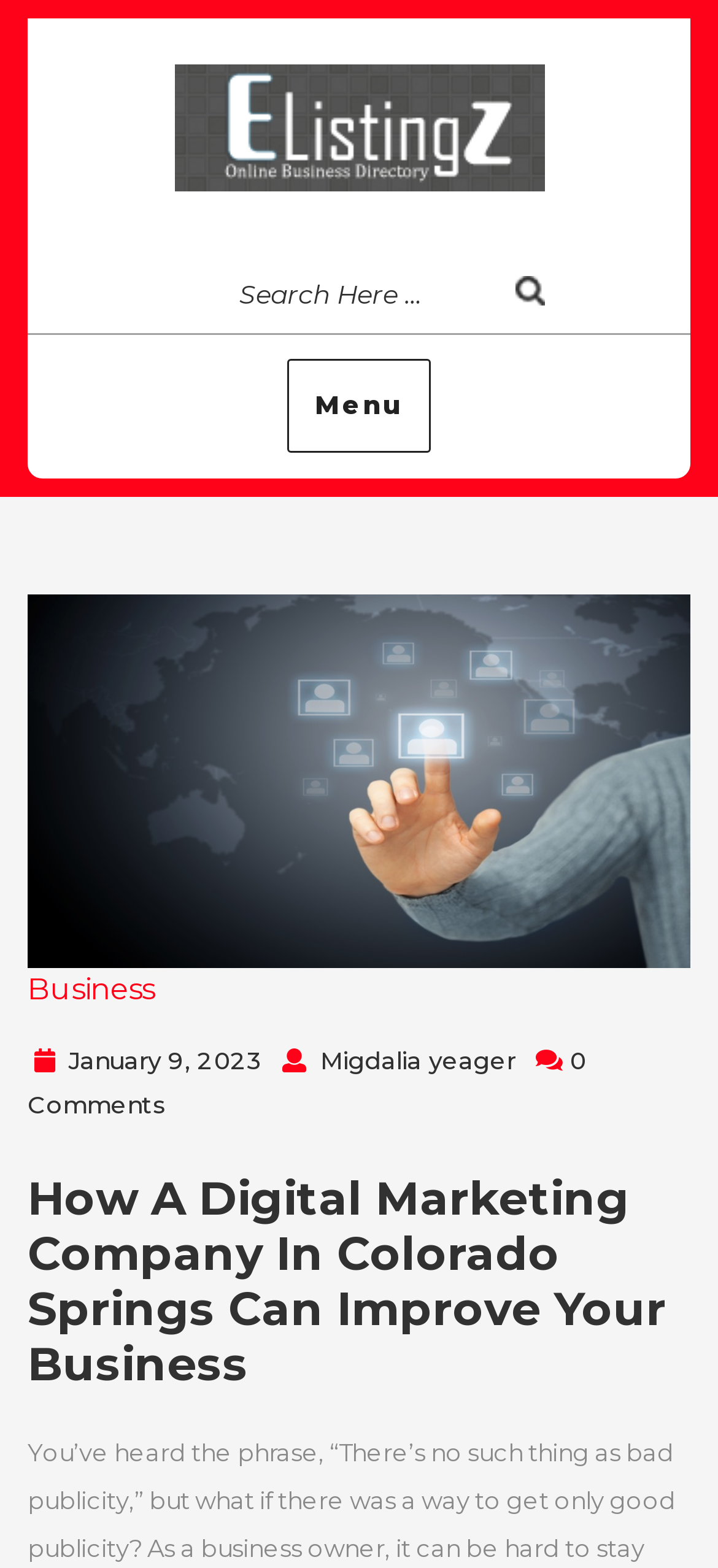From the given element description: "Search", find the bounding box for the UI element. Provide the coordinates as four float numbers between 0 and 1, in the order [left, top, right, bottom].

[0.718, 0.164, 0.923, 0.213]